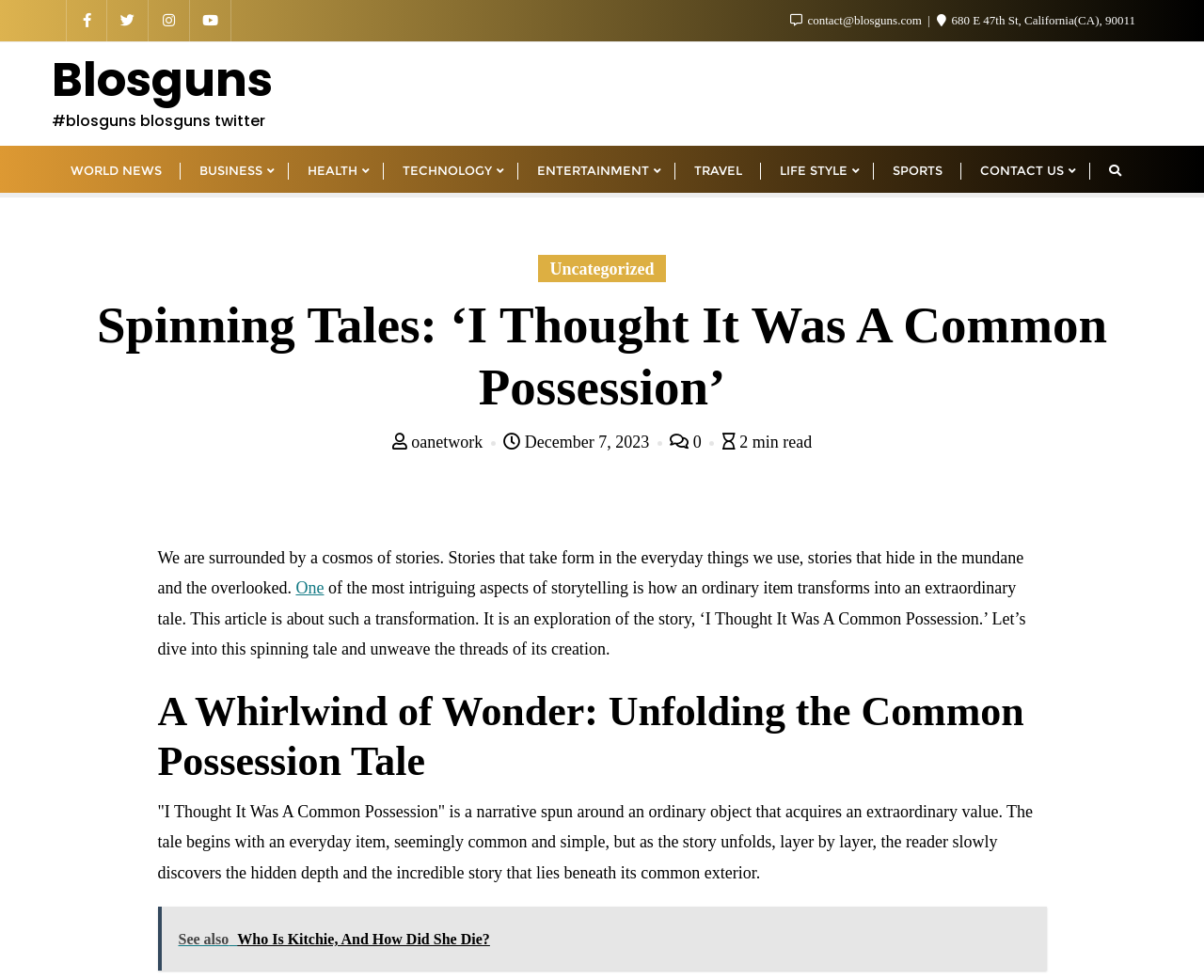Specify the bounding box coordinates of the element's area that should be clicked to execute the given instruction: "Read the article 'A Whirlwind of Wonder: Unfolding the Common Possession Tale'". The coordinates should be four float numbers between 0 and 1, i.e., [left, top, right, bottom].

[0.131, 0.697, 0.869, 0.813]